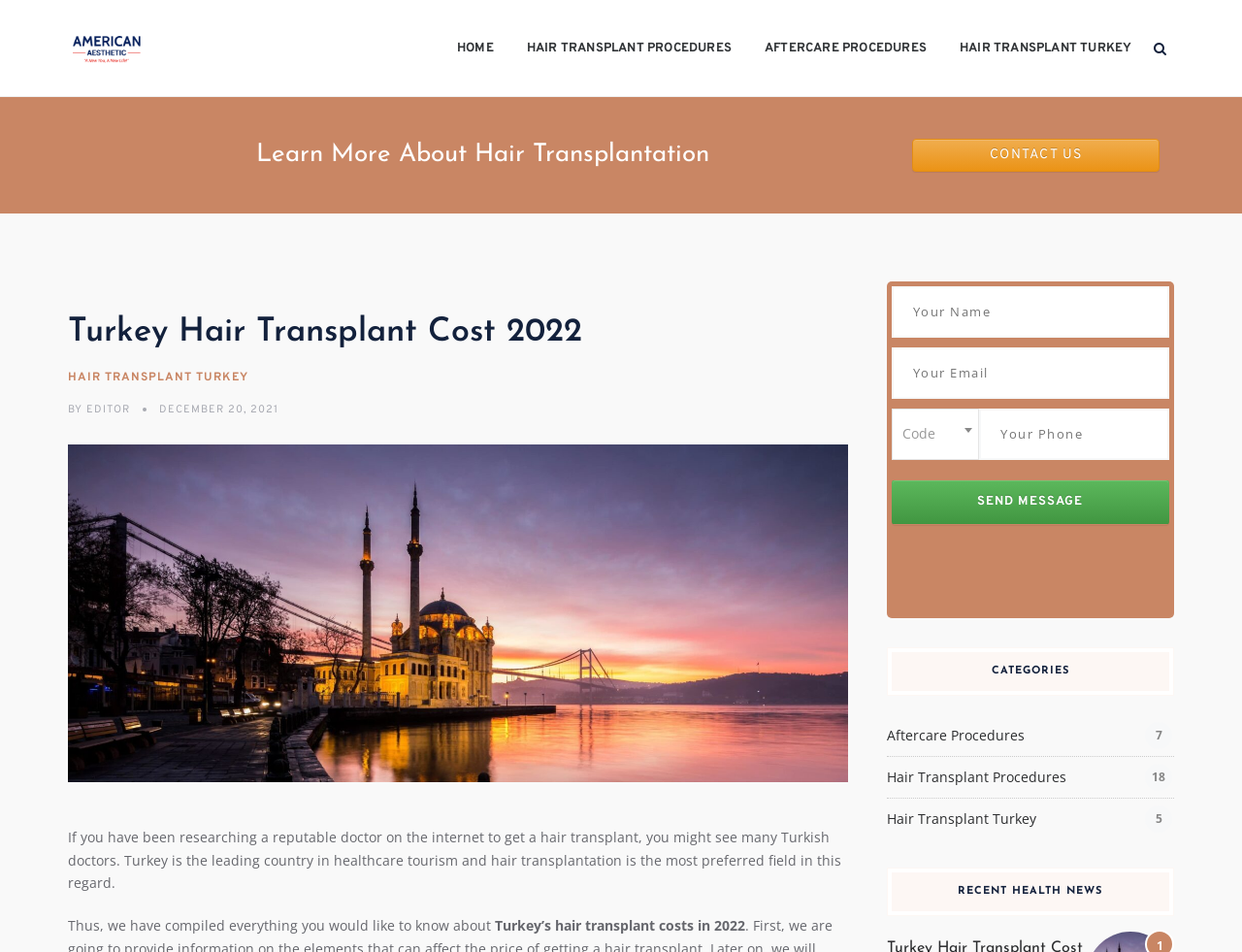Please give a succinct answer to the question in one word or phrase:
How many categories are listed on the webpage?

3